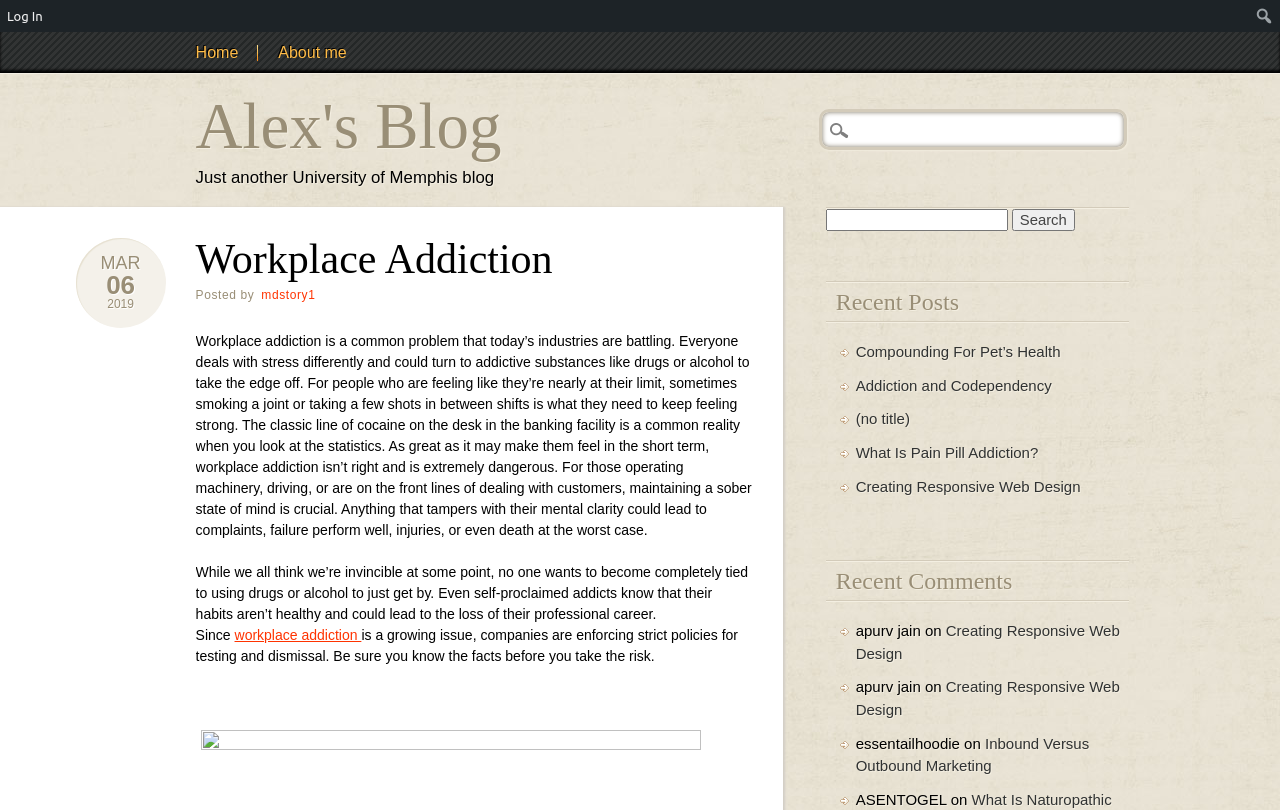Please identify the bounding box coordinates of the region to click in order to complete the task: "Search for a keyword". The coordinates must be four float numbers between 0 and 1, specified as [left, top, right, bottom].

[0.977, 0.007, 0.998, 0.037]